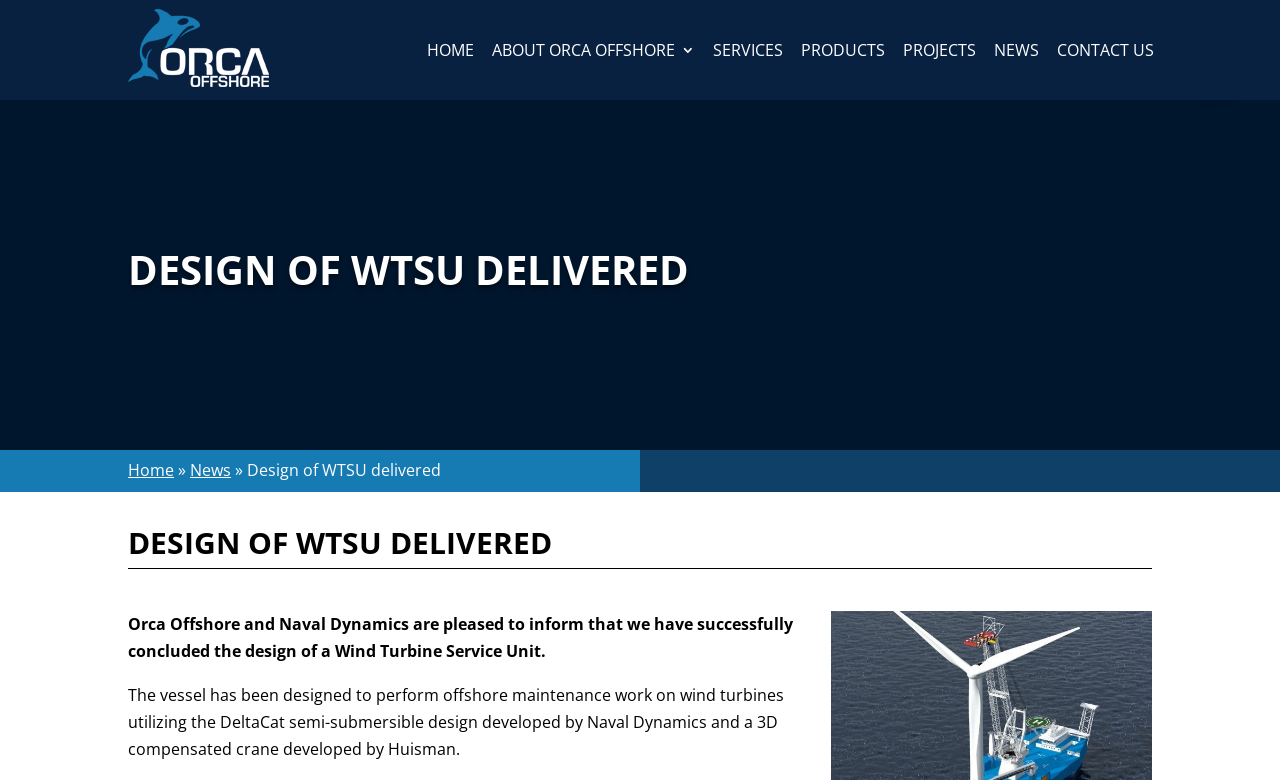Find the bounding box coordinates of the clickable region needed to perform the following instruction: "contact us". The coordinates should be provided as four float numbers between 0 and 1, i.e., [left, top, right, bottom].

[0.826, 0.012, 0.902, 0.117]